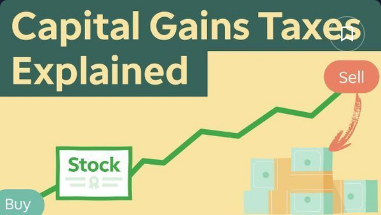What are the two prominent terms displayed in the image?
Look at the screenshot and give a one-word or phrase answer.

Buy and Sell